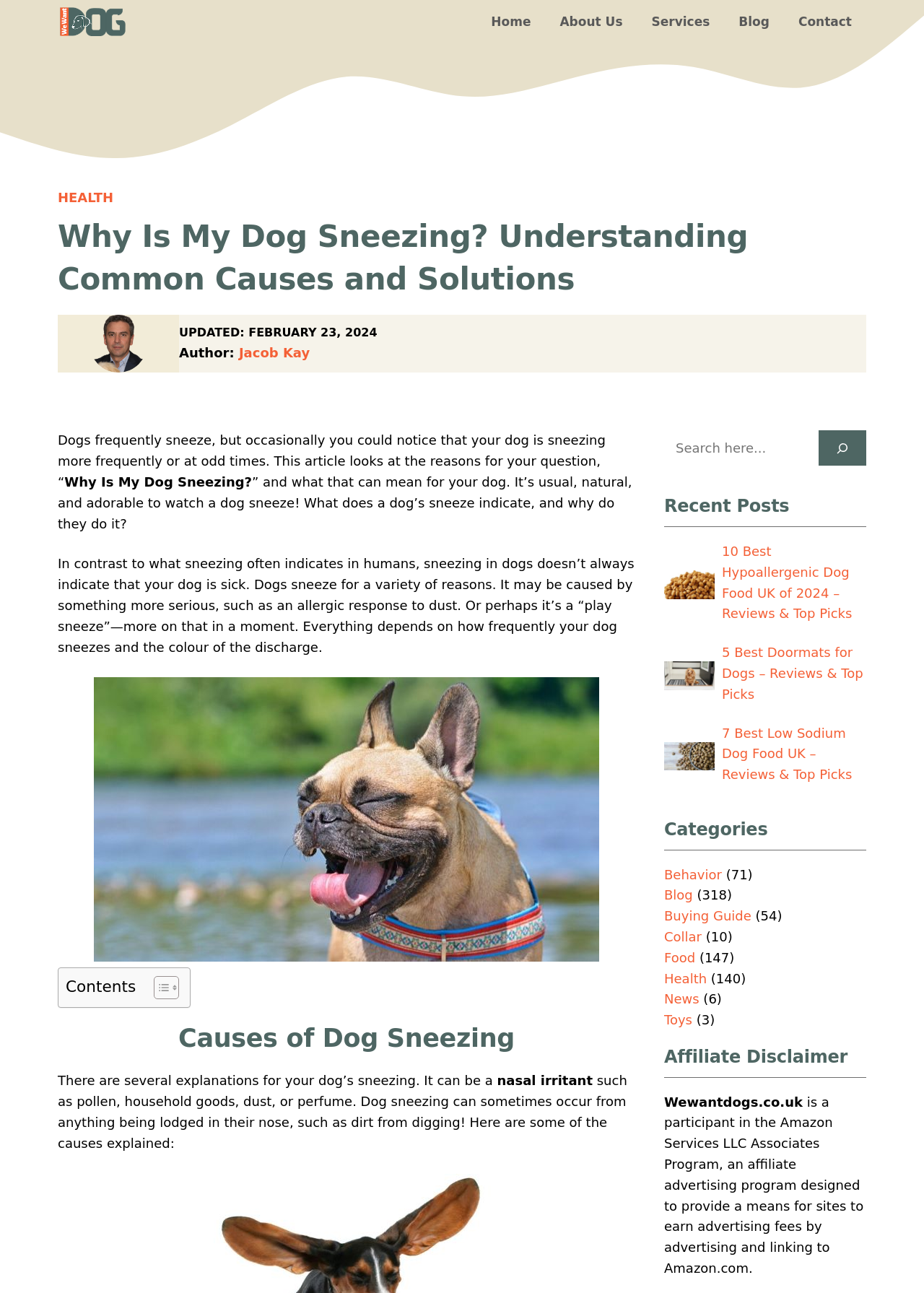What is the affiliate program mentioned on the webpage?
Please provide a detailed answer to the question.

The affiliate program is mentioned at the bottom of the webpage, stating that 'Wewantdogs.co.uk is a participant in the Amazon Services LLC Associates Program, an affiliate advertising program designed to provide a means for sites to earn advertising fees by advertising and linking to Amazon.com'.